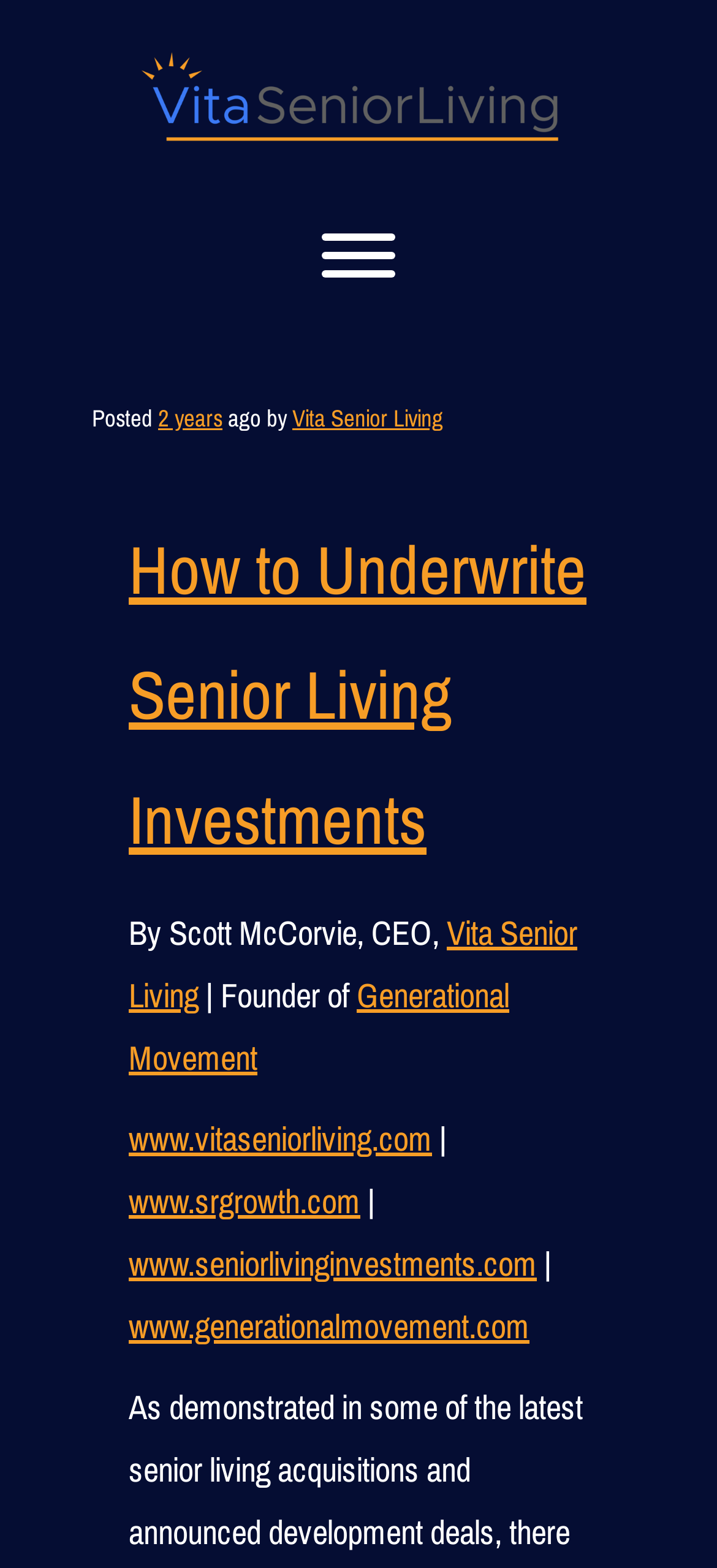How many links are there in the author's section?
Please respond to the question with as much detail as possible.

The number of links in the author's section can be determined by counting the links 'Vita Senior Living', 'www.vitaseniorliving.com', 'www.srgrowth.com', 'www.seniorlivinginvestments.com', and 'www.generationalmovement.com' which are all located in the author's section.